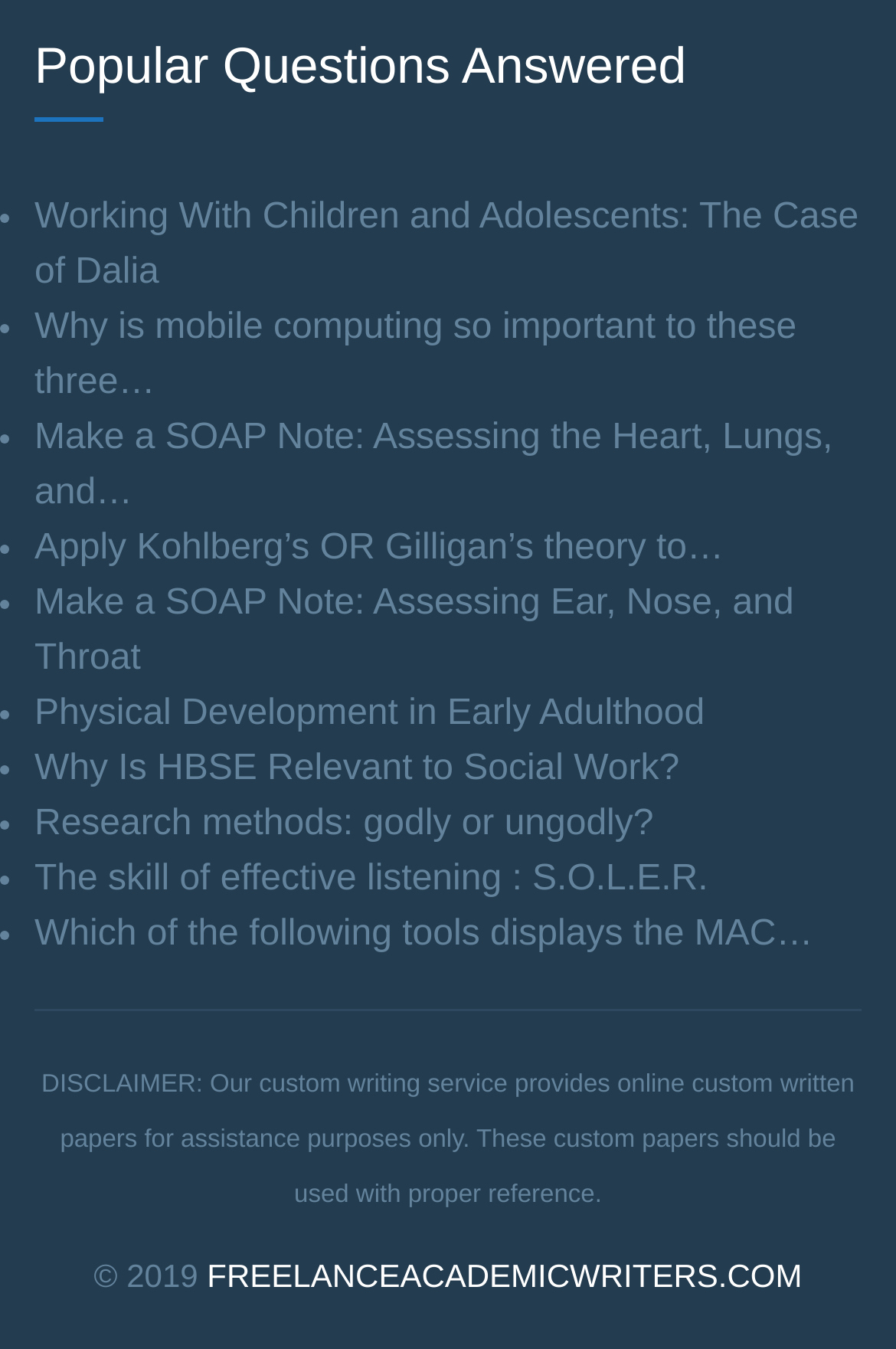What is the name of the website?
Based on the visual details in the image, please answer the question thoroughly.

The name of the website is mentioned at the bottom of the page, which is FREELANCEACADEMICWRITERS.COM, and it is also a clickable link.